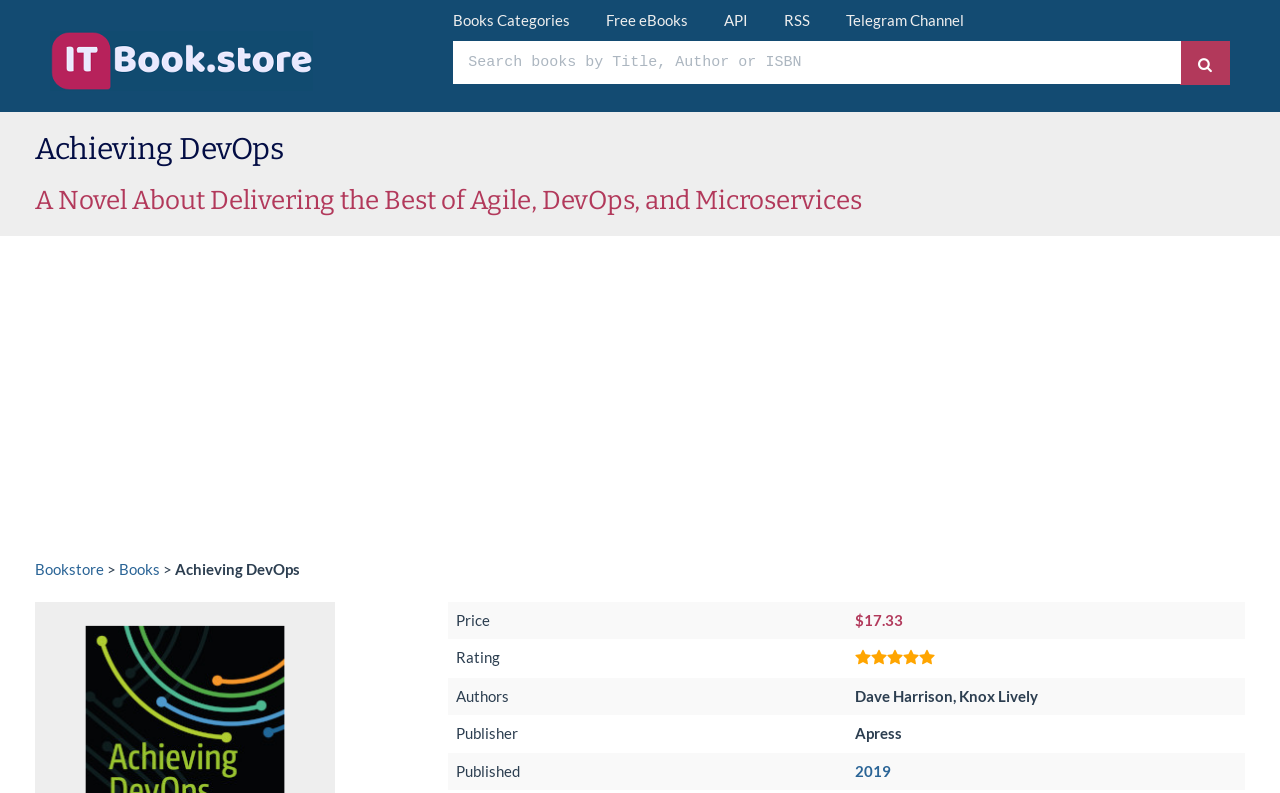Please determine the bounding box coordinates of the element to click on in order to accomplish the following task: "Visit IT Bookstore". Ensure the coordinates are four float numbers ranging from 0 to 1, i.e., [left, top, right, bottom].

[0.039, 0.04, 0.331, 0.115]